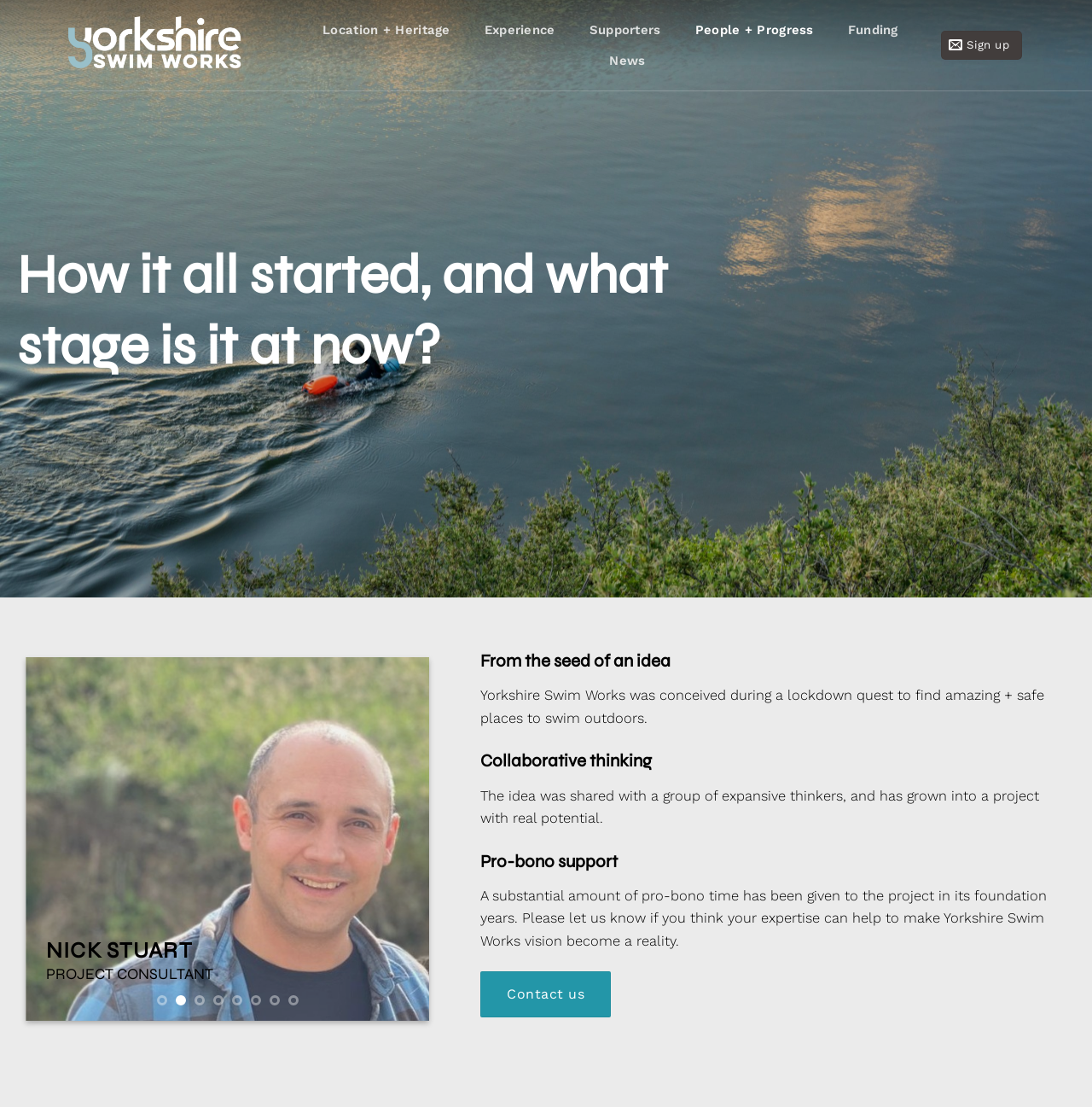Please answer the following question using a single word or phrase: 
What is the bounding box coordinate of the 'Sign up' link?

[0.862, 0.028, 0.936, 0.054]